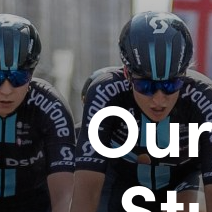Look at the image and answer the question in detail:
What is displayed on the team jerseys?

The team jerseys of the two professional female cyclists prominently display the branding of their sponsors, indicating the commercial aspect of competitive cycling and the importance of sponsorship in the sport.